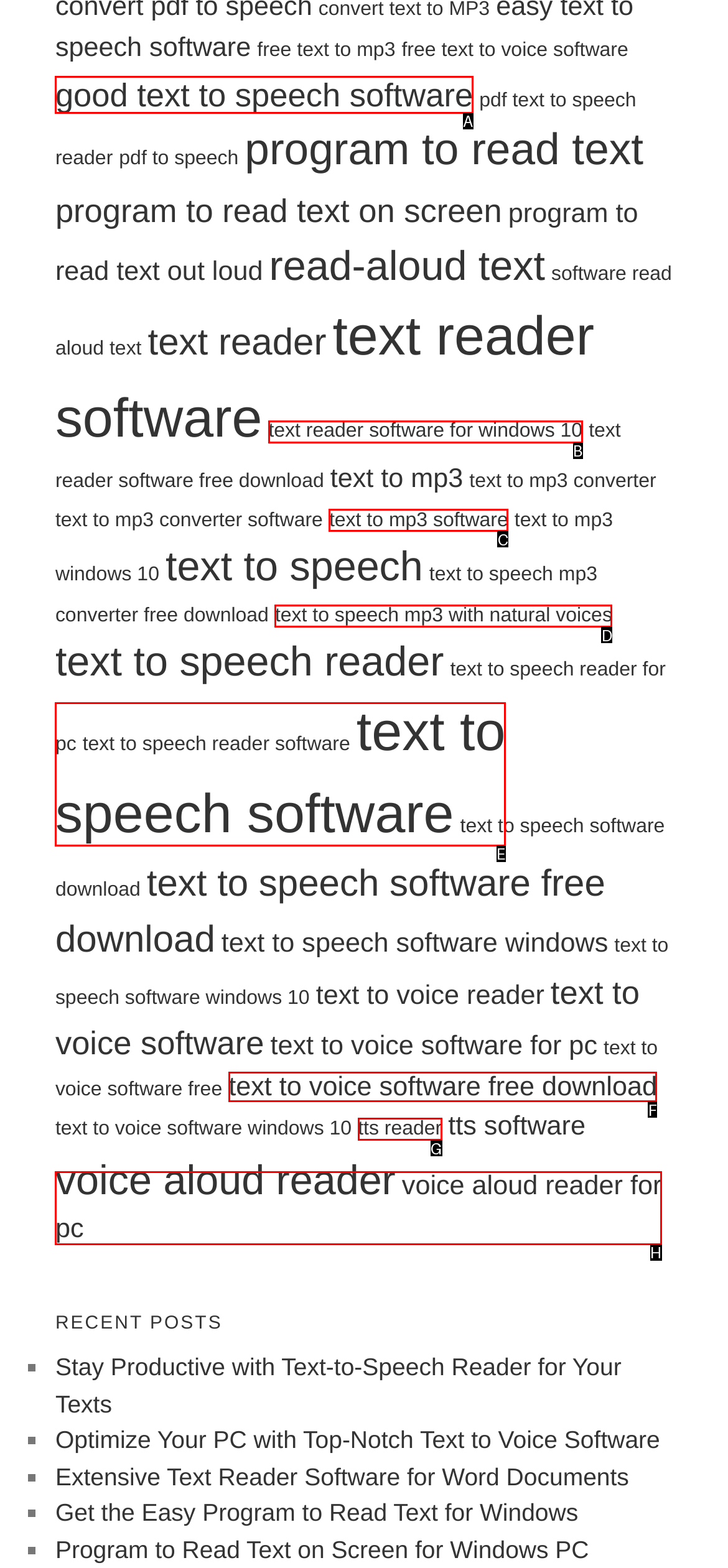Looking at the description: good text to speech software, identify which option is the best match and respond directly with the letter of that option.

A